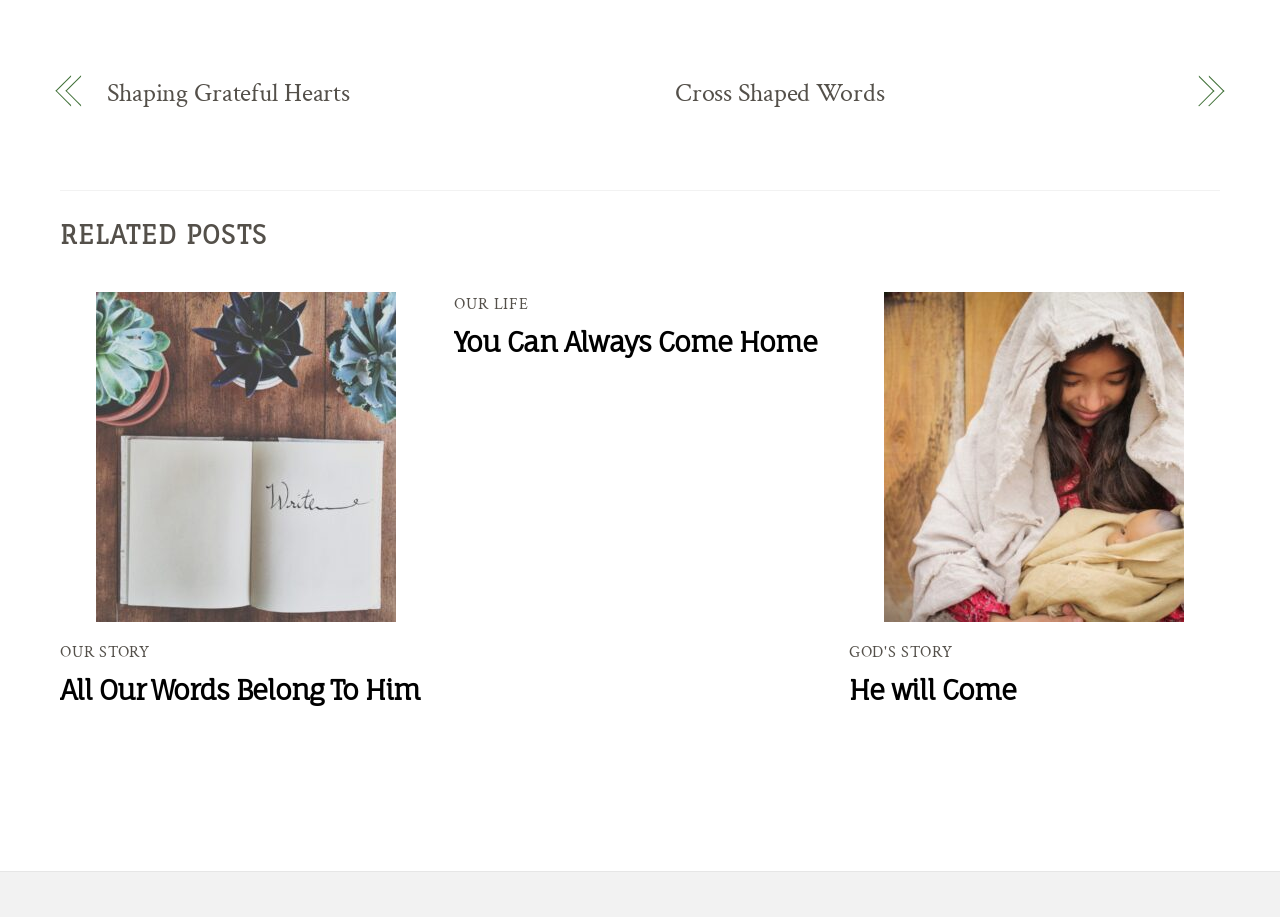What is the bounding box coordinate of the image 'mary3'?
Your answer should be a single word or phrase derived from the screenshot.

[0.691, 0.318, 0.925, 0.678]